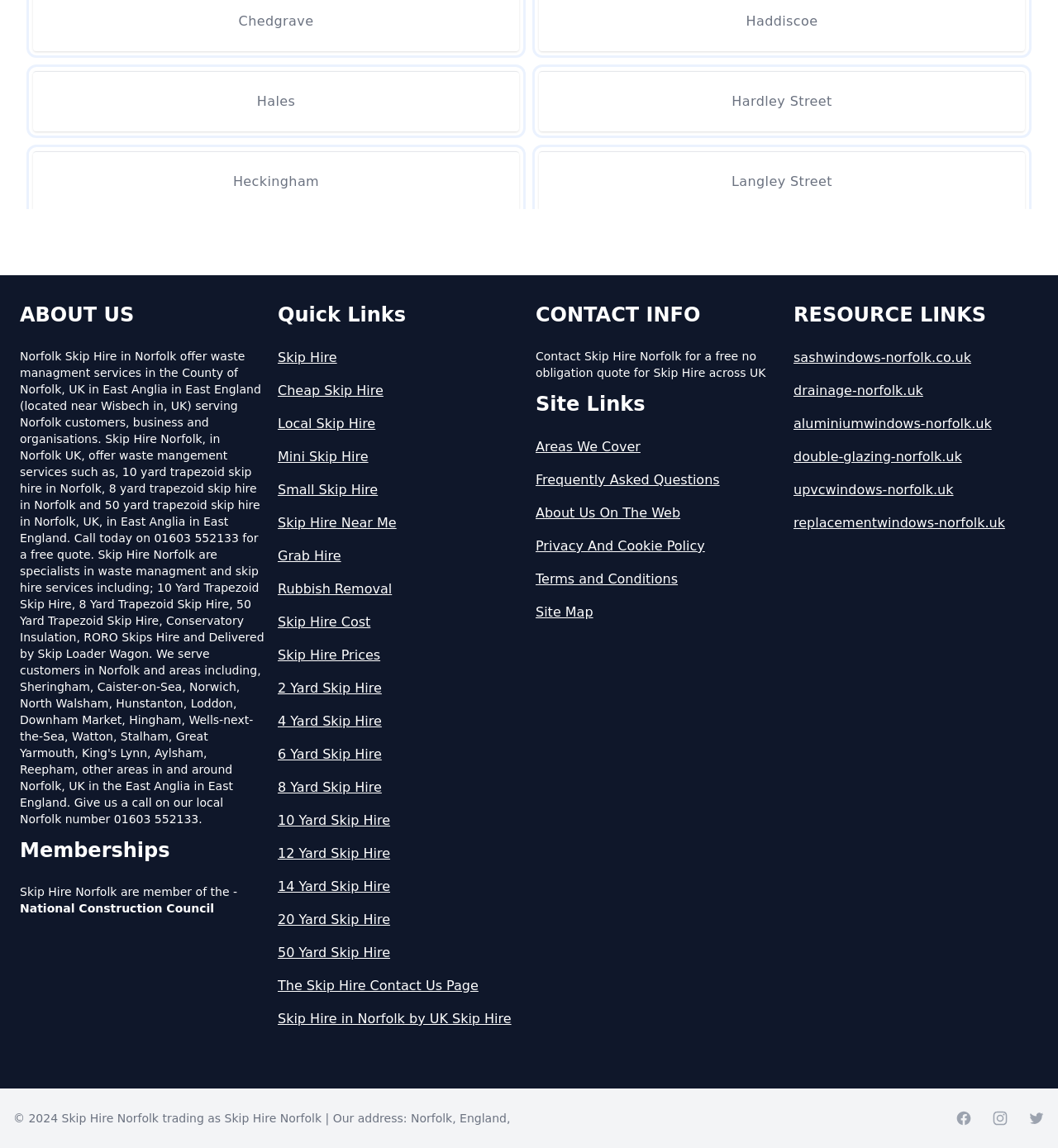Using the element description: "replacementwindows-norfolk.uk", determine the bounding box coordinates for the specified UI element. The coordinates should be four float numbers between 0 and 1, [left, top, right, bottom].

[0.75, 0.447, 0.981, 0.464]